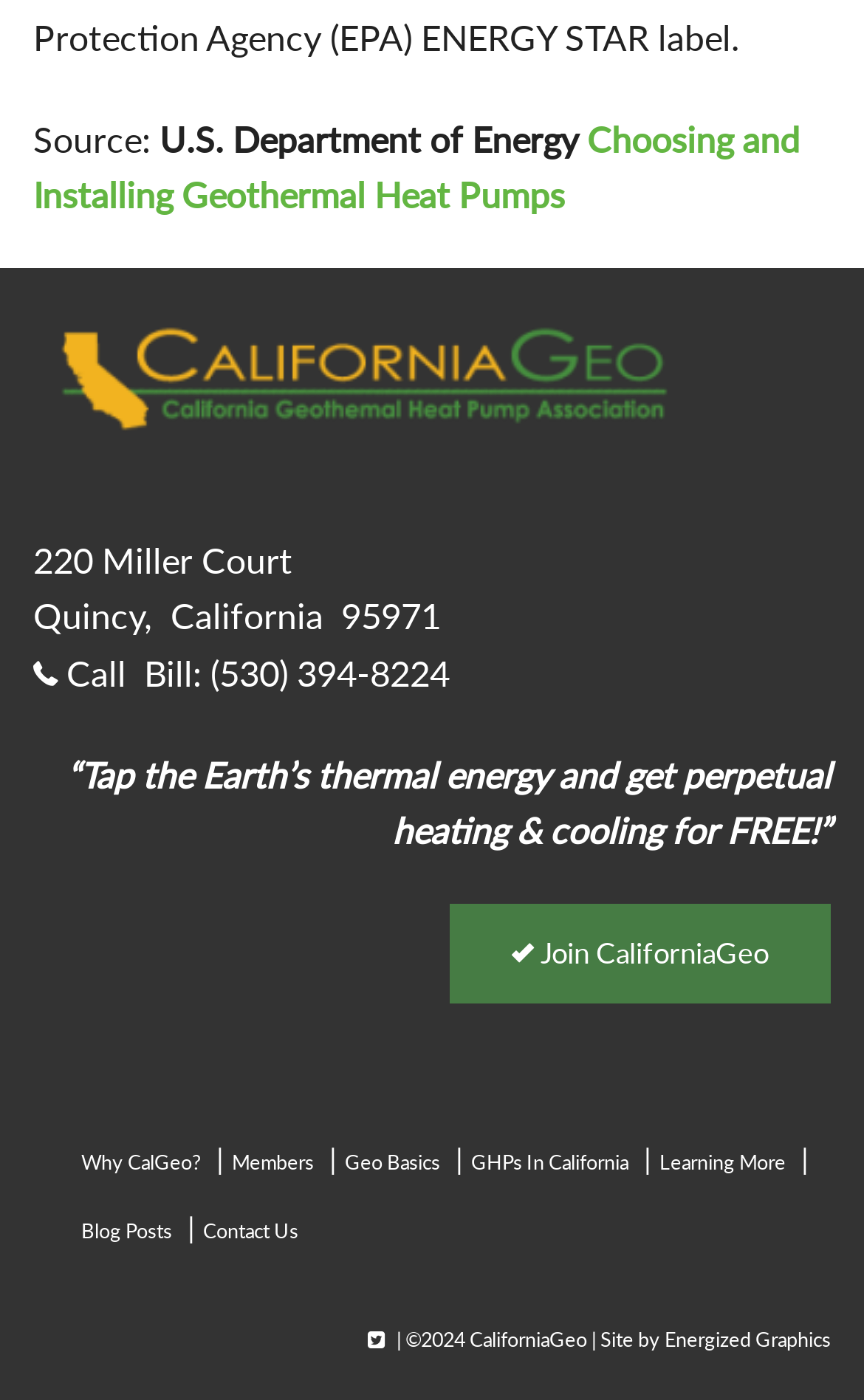Determine the bounding box for the HTML element described here: "Blog Posts". The coordinates should be given as [left, top, right, bottom] with each number being a float between 0 and 1.

[0.084, 0.863, 0.209, 0.893]